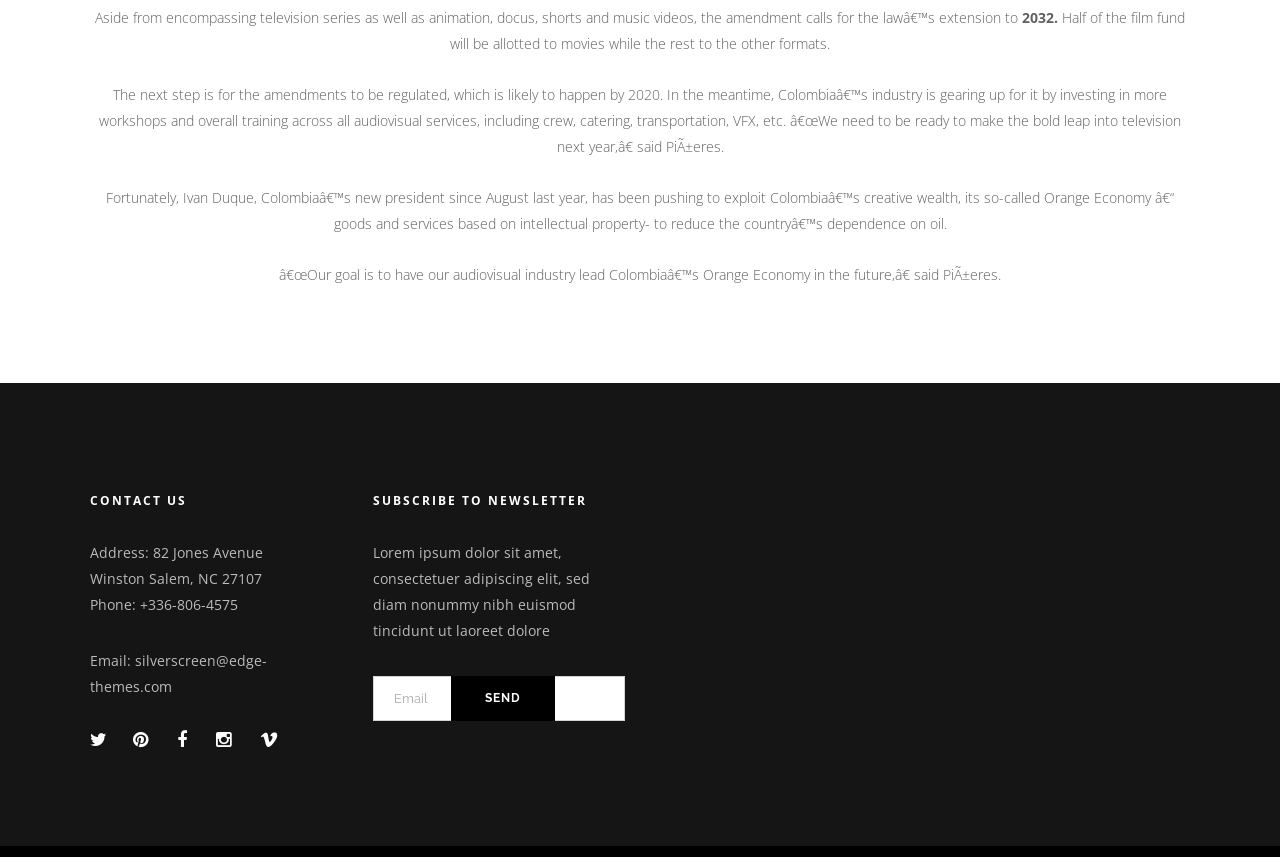Determine the bounding box coordinates of the clickable element to achieve the following action: 'Explore CLIMATE'. Provide the coordinates as four float values between 0 and 1, formatted as [left, top, right, bottom].

None